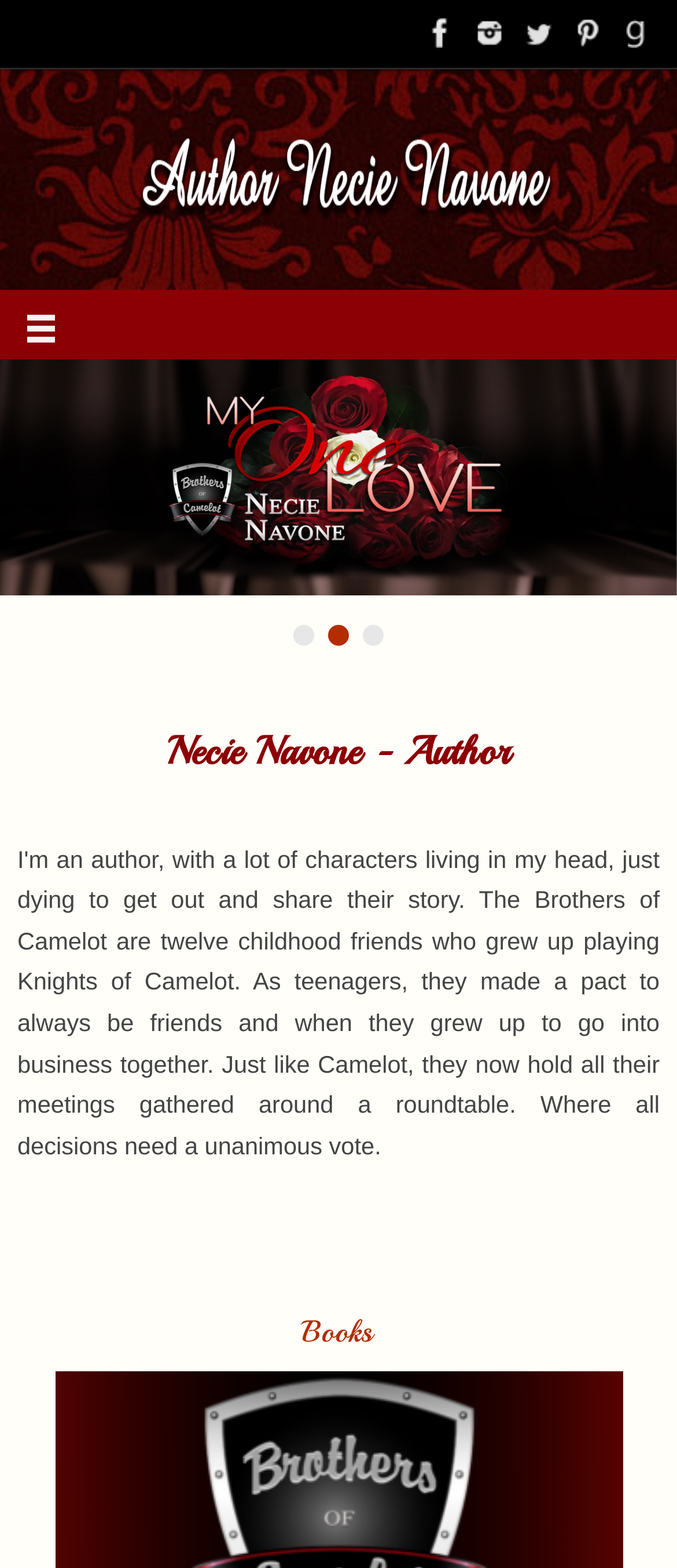Based on the element description title="GoodReads", identify the bounding box of the UI element in the given webpage screenshot. The coordinates should be in the format (top-left x, top-left y, bottom-right x, bottom-right y) and must be between 0 and 1.

[0.903, 0.006, 0.974, 0.037]